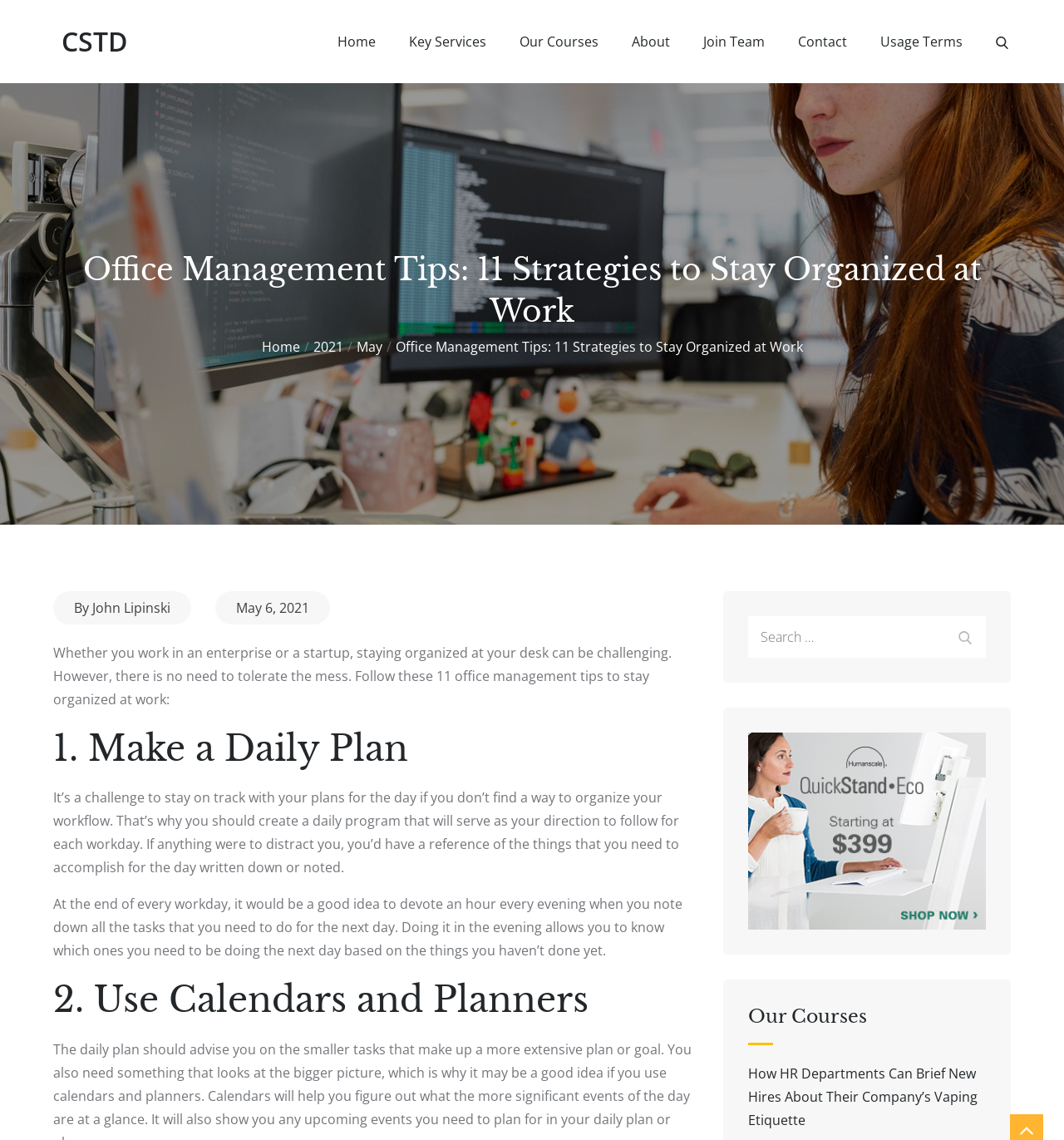What is the recommended time to note down tasks for the next day? Refer to the image and provide a one-word or short phrase answer.

End of every workday